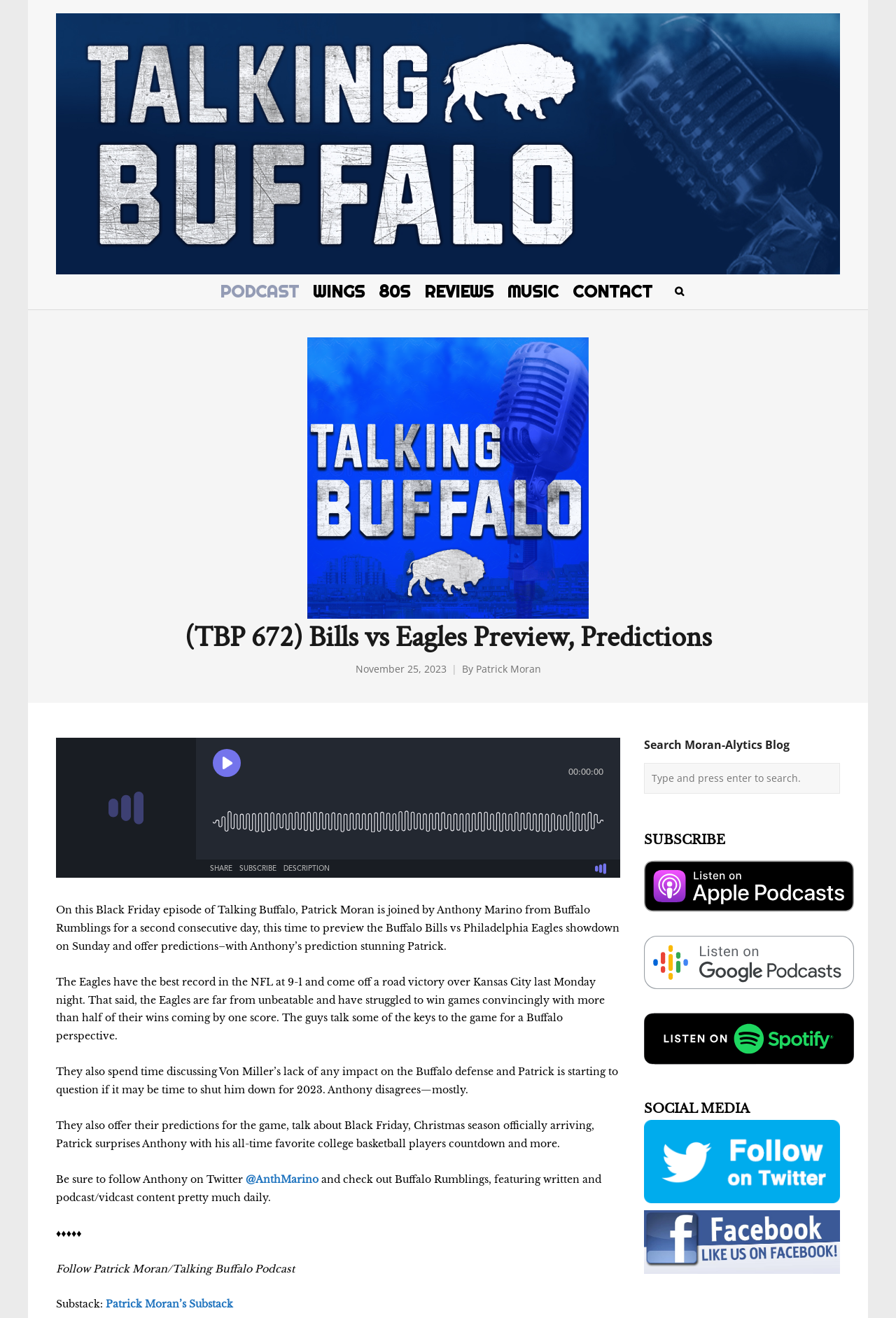Find the bounding box coordinates of the element to click in order to complete this instruction: "Listen to the podcast on Apple Podcast". The bounding box coordinates must be four float numbers between 0 and 1, denoted as [left, top, right, bottom].

[0.719, 0.691, 0.953, 0.701]